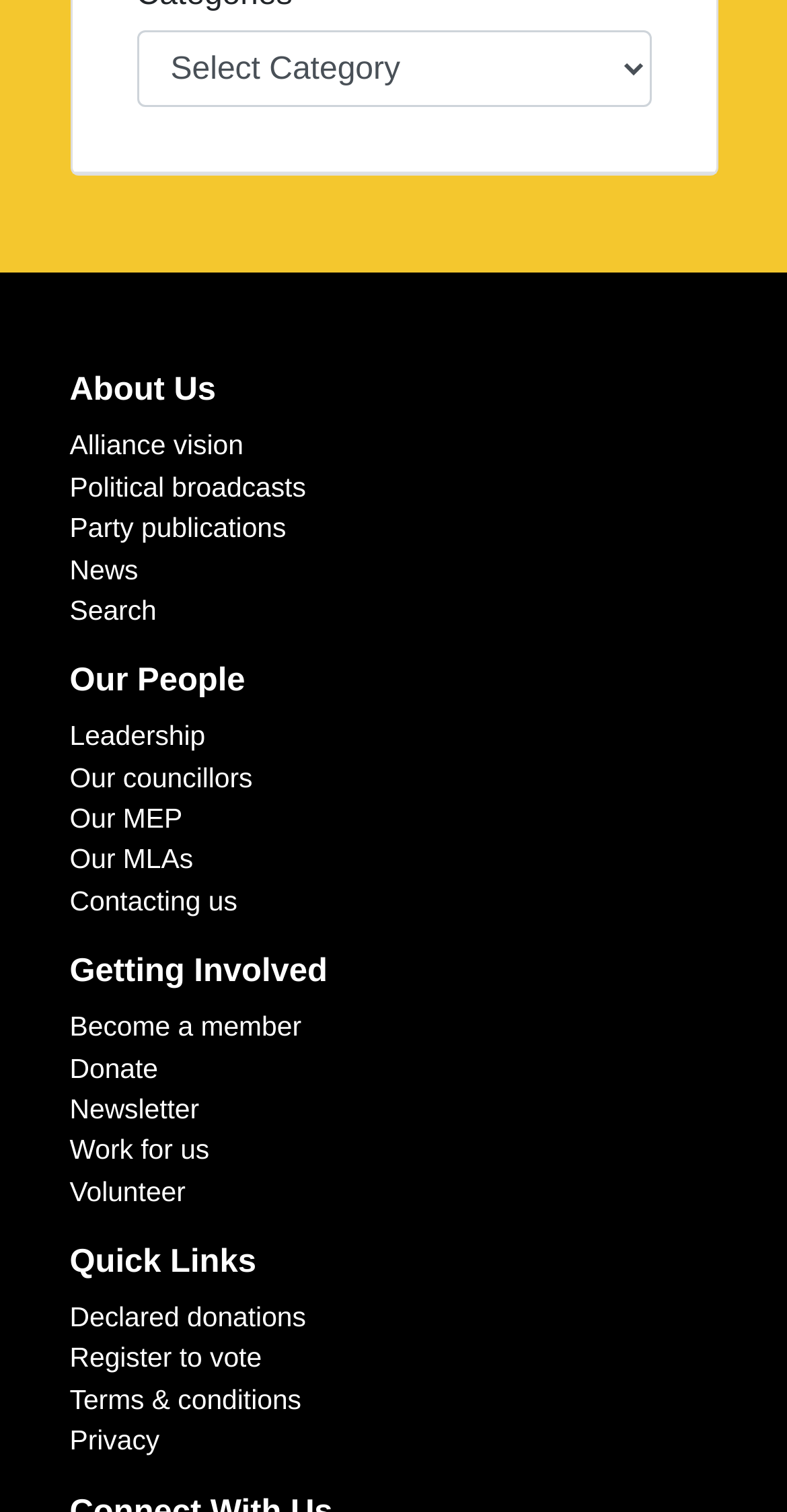What is the second link under the 'About Us' heading?
Use the screenshot to answer the question with a single word or phrase.

Political broadcasts